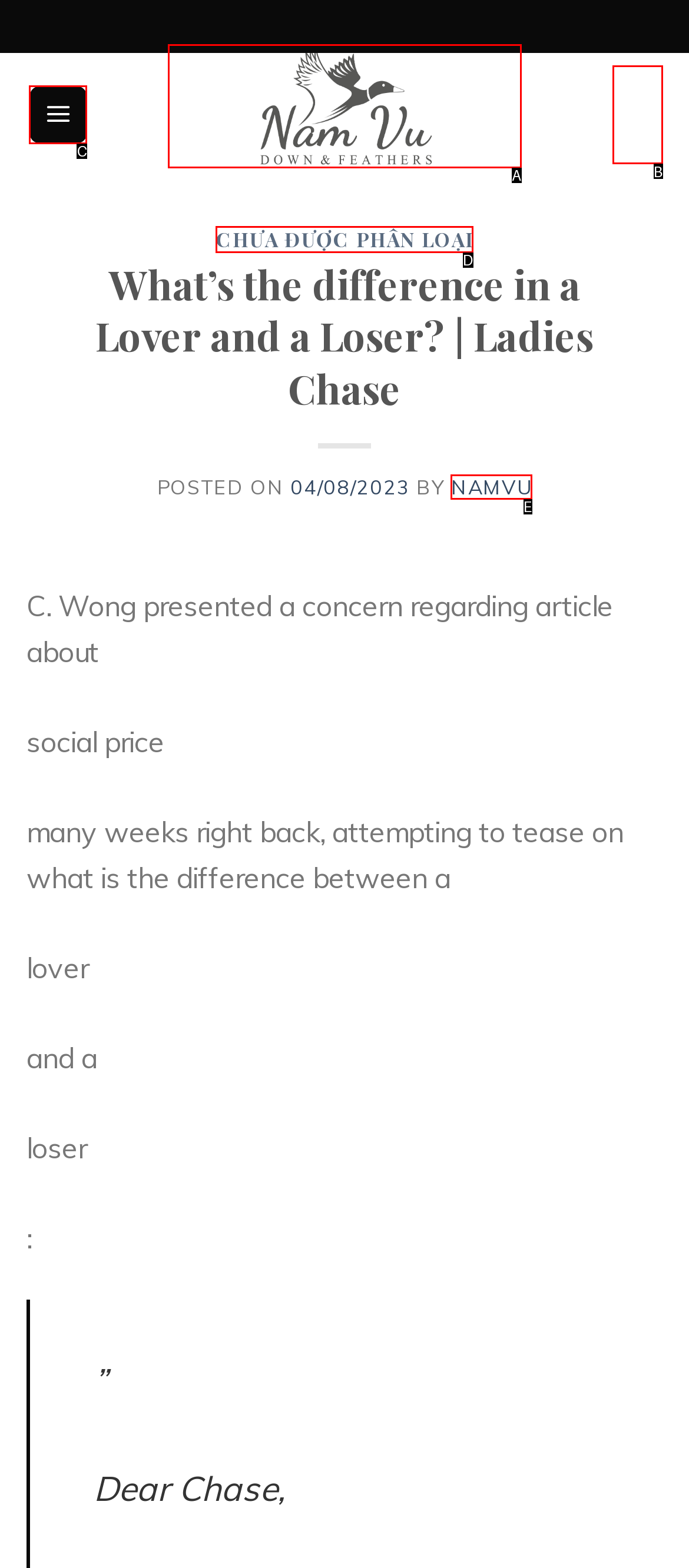From the provided options, which letter corresponds to the element described as: Chưa được phân loại
Answer with the letter only.

D